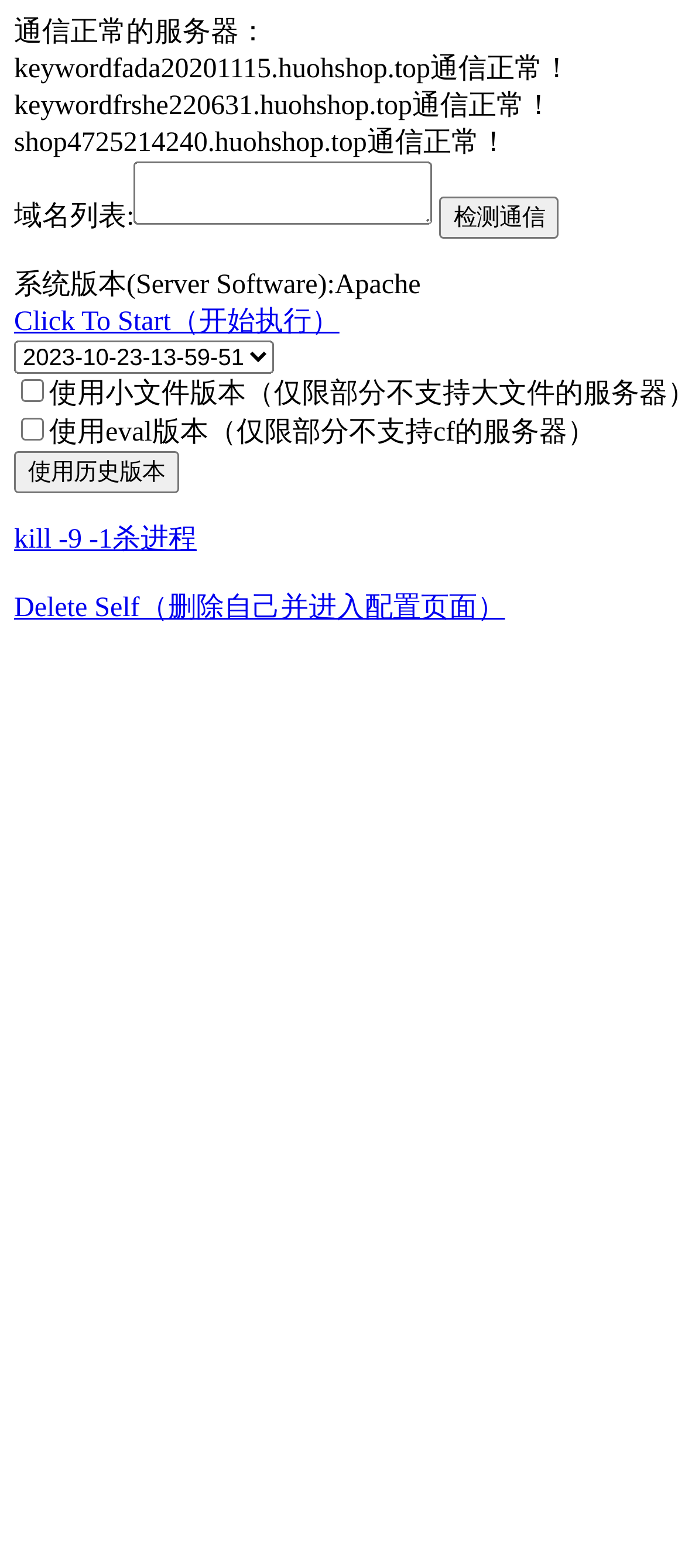Predict the bounding box coordinates of the area that should be clicked to accomplish the following instruction: "Enter domain name". The bounding box coordinates should consist of four float numbers between 0 and 1, i.e., [left, top, right, bottom].

[0.196, 0.103, 0.632, 0.143]